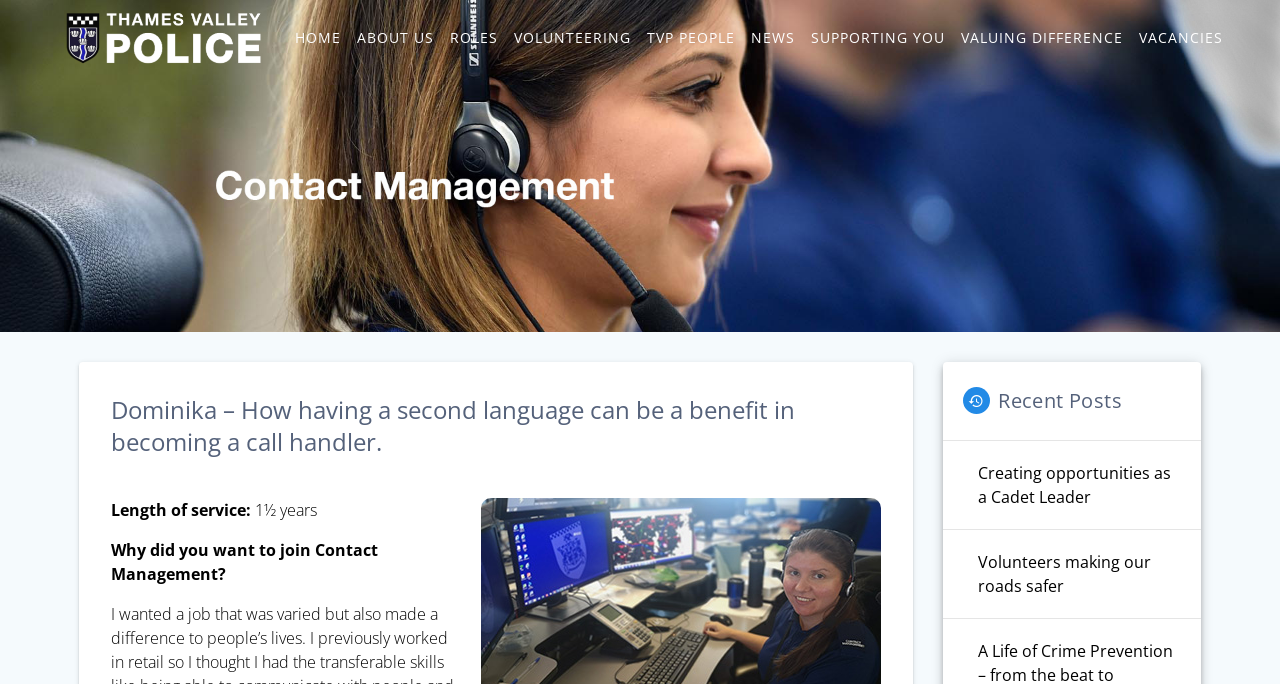Please find and generate the text of the main heading on the webpage.

Dominika – How having a second language can be a benefit in becoming a call handler.